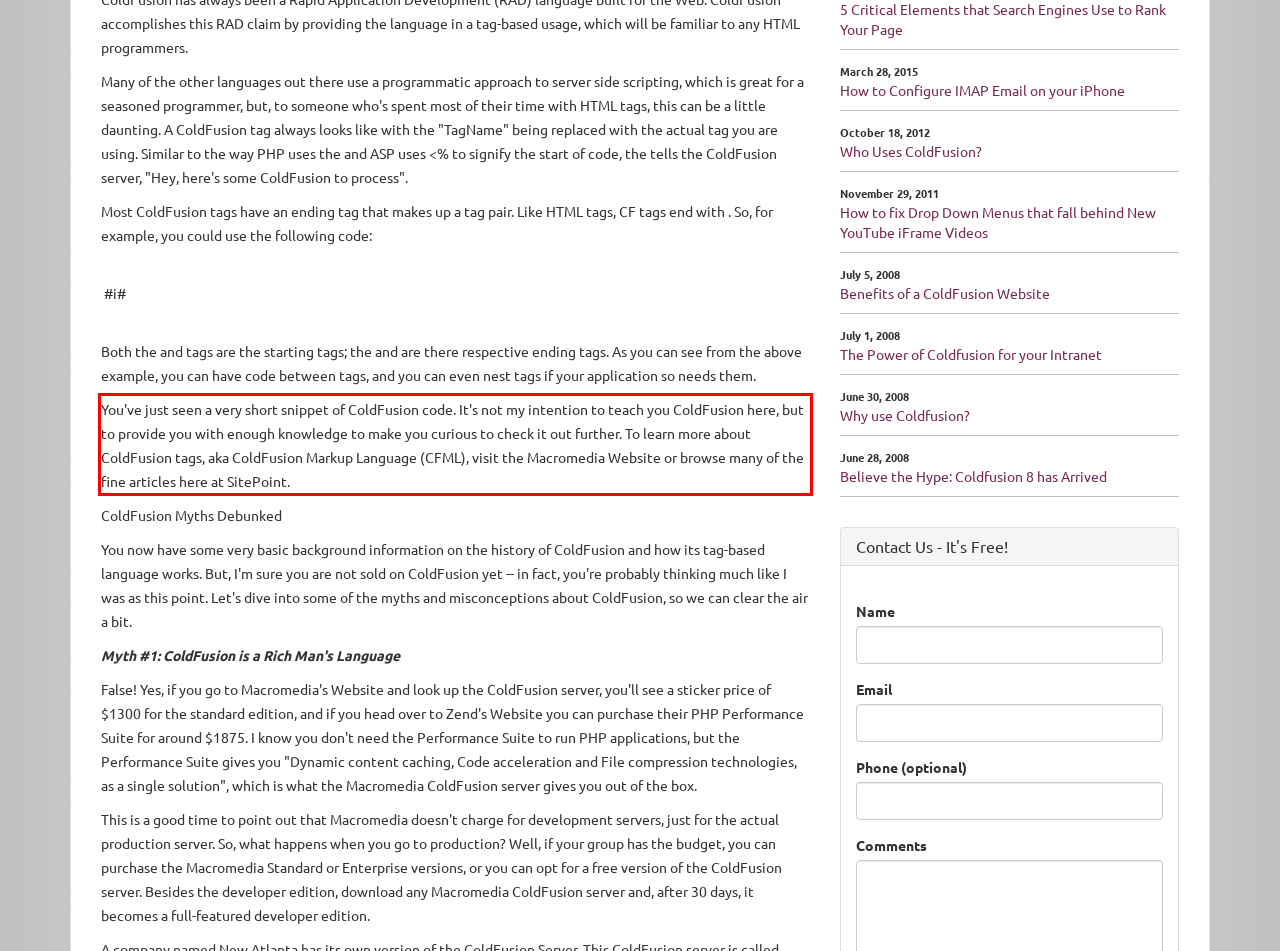You are provided with a screenshot of a webpage that includes a red bounding box. Extract and generate the text content found within the red bounding box.

You've just seen a very short snippet of ColdFusion code. It's not my intention to teach you ColdFusion here, but to provide you with enough knowledge to make you curious to check it out further. To learn more about ColdFusion tags, aka ColdFusion Markup Language (CFML), visit the Macromedia Website or browse many of the fine articles here at SitePoint.